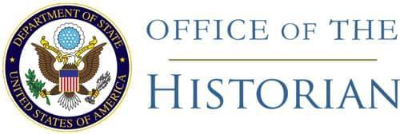What is the role of the Office of the Historian?
Using the visual information, answer the question in a single word or phrase.

Providing access to historical documents and resources